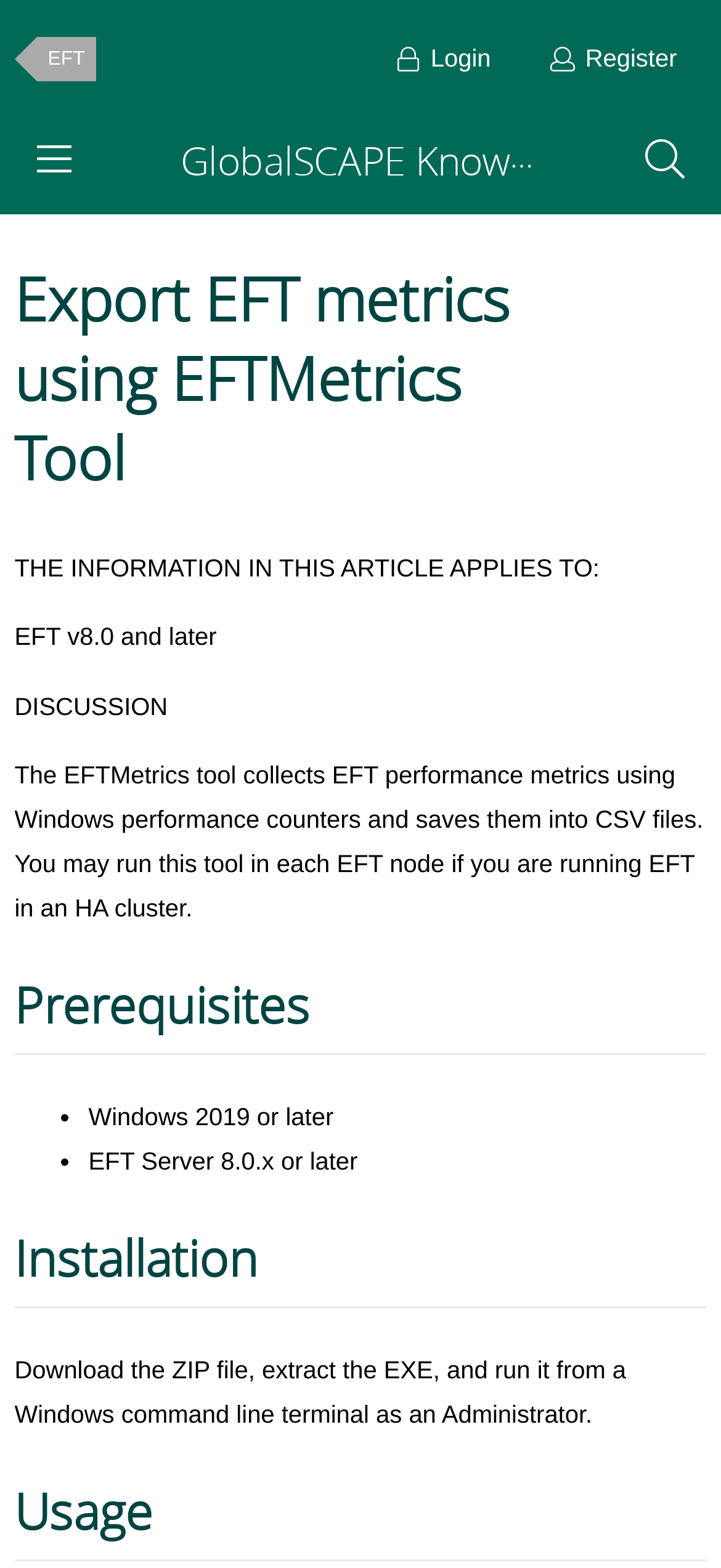Reply to the question with a single word or phrase:
What is the minimum version of EFT supported by the EFTMetrics tool?

EFT v8.0